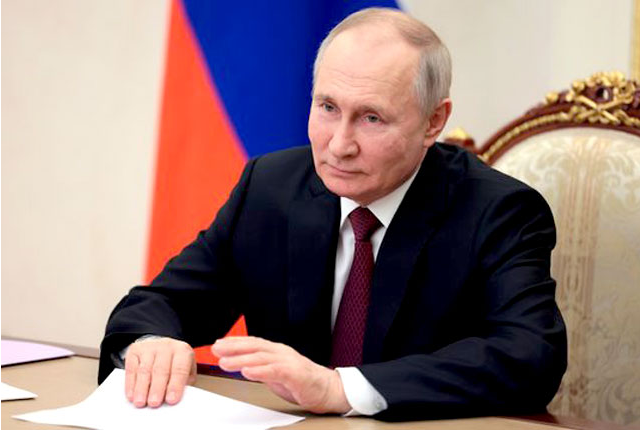From the image, can you give a detailed response to the question below:
What is Putin resting his hands on?

The caption states that Putin's hands rest on a stack of documents, emphasizing the significance of the discussion at hand, indicating that he is engaged in an important meeting or conversation.